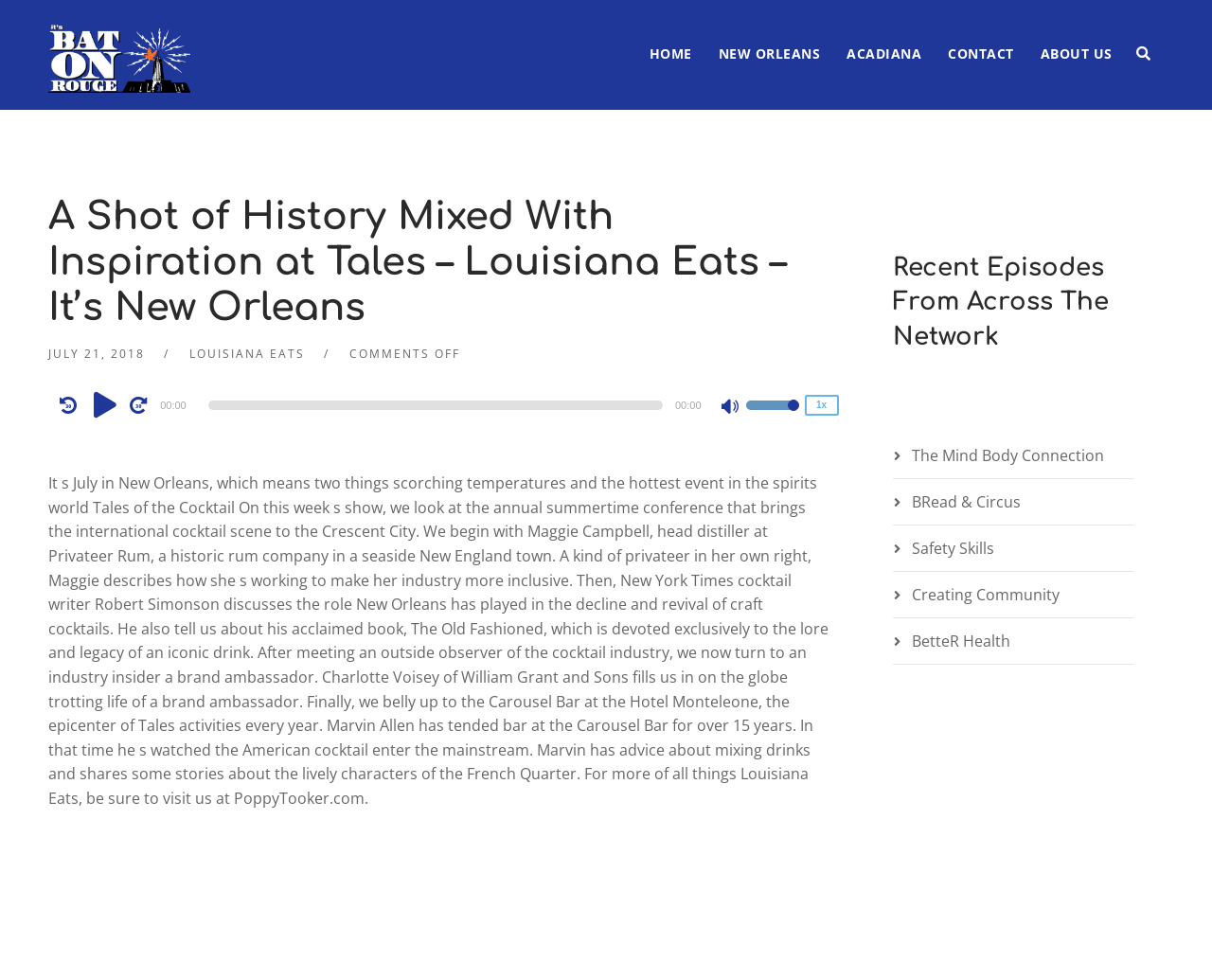Find the bounding box coordinates of the clickable area required to complete the following action: "Go to the 'The Mind Body Connection' episode".

[0.752, 0.454, 0.911, 0.476]